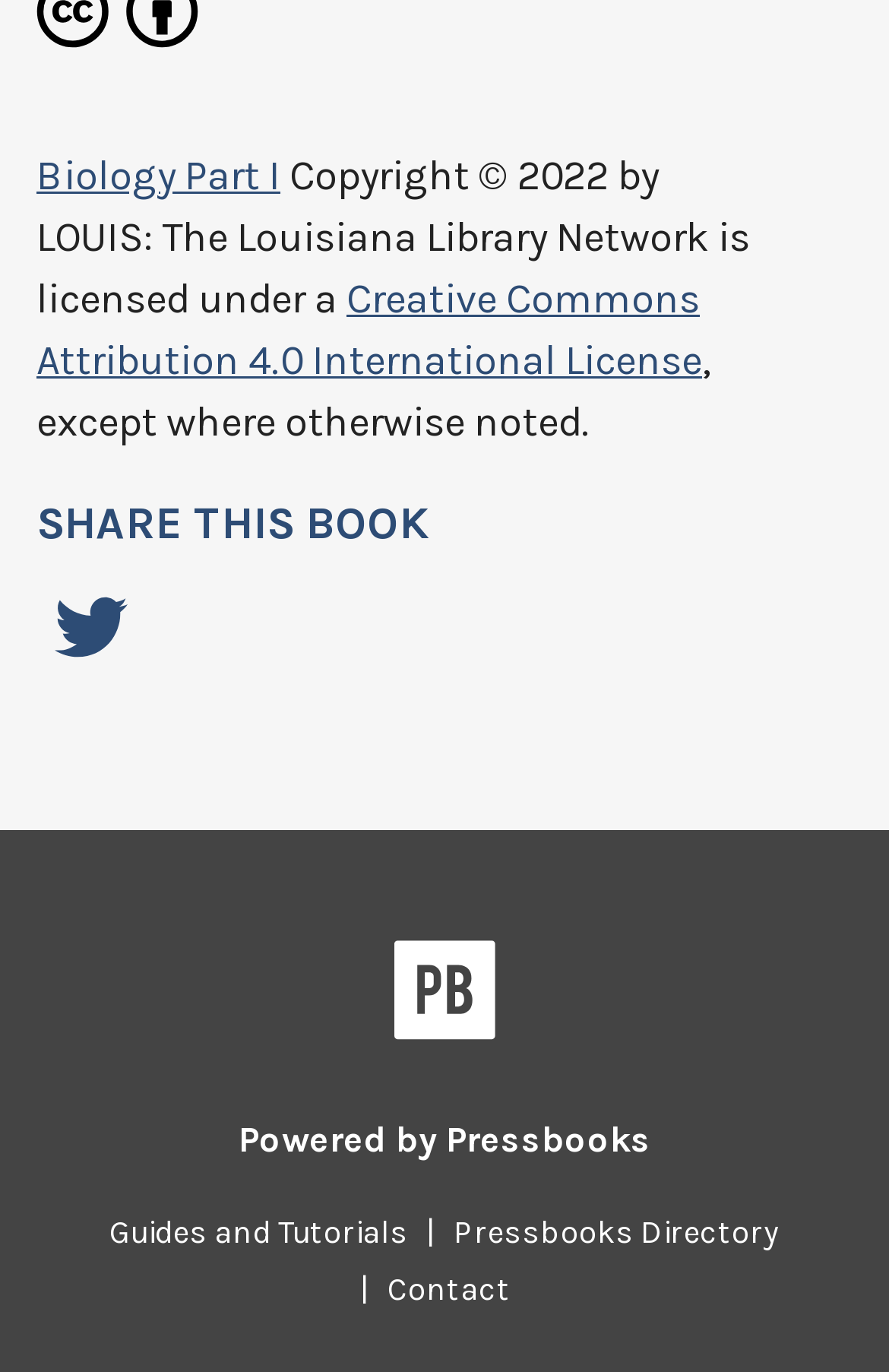Find the bounding box coordinates of the area to click in order to follow the instruction: "Click on 'Biology Part I'".

[0.041, 0.11, 0.315, 0.146]